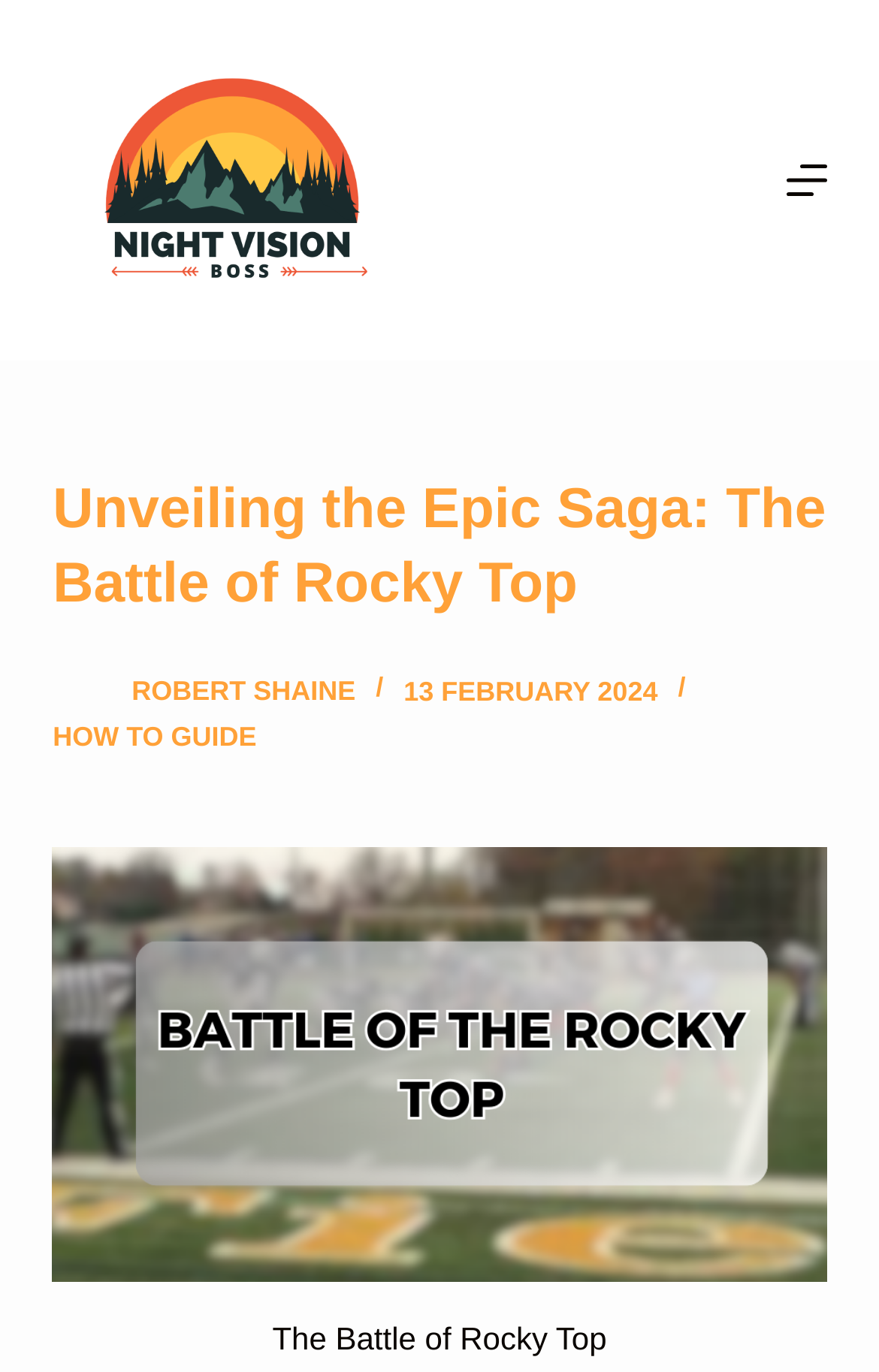Determine the bounding box for the described UI element: "Skip to content".

[0.0, 0.0, 0.103, 0.033]